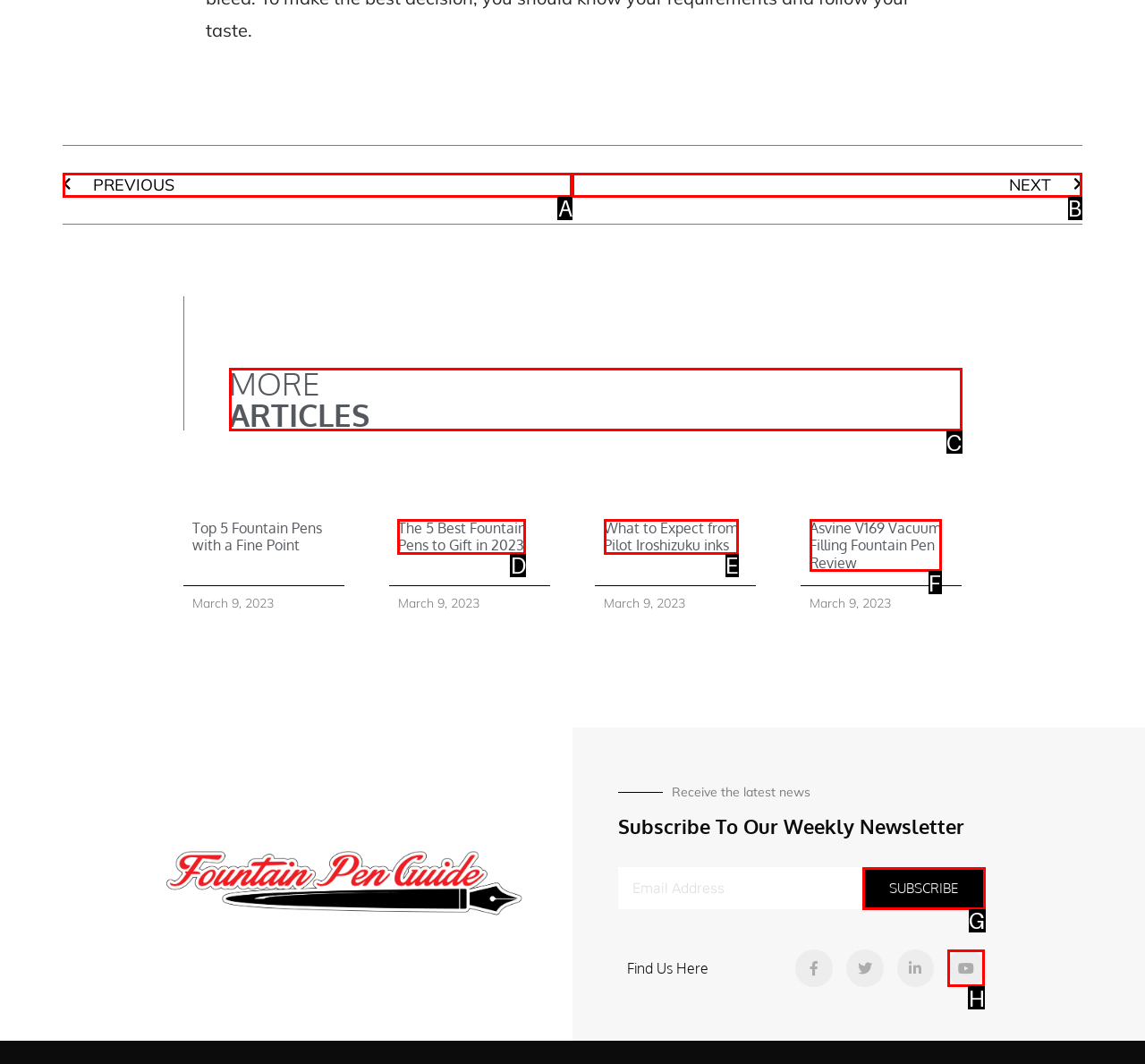Determine which UI element you should click to perform the task: search in website
Provide the letter of the correct option from the given choices directly.

None